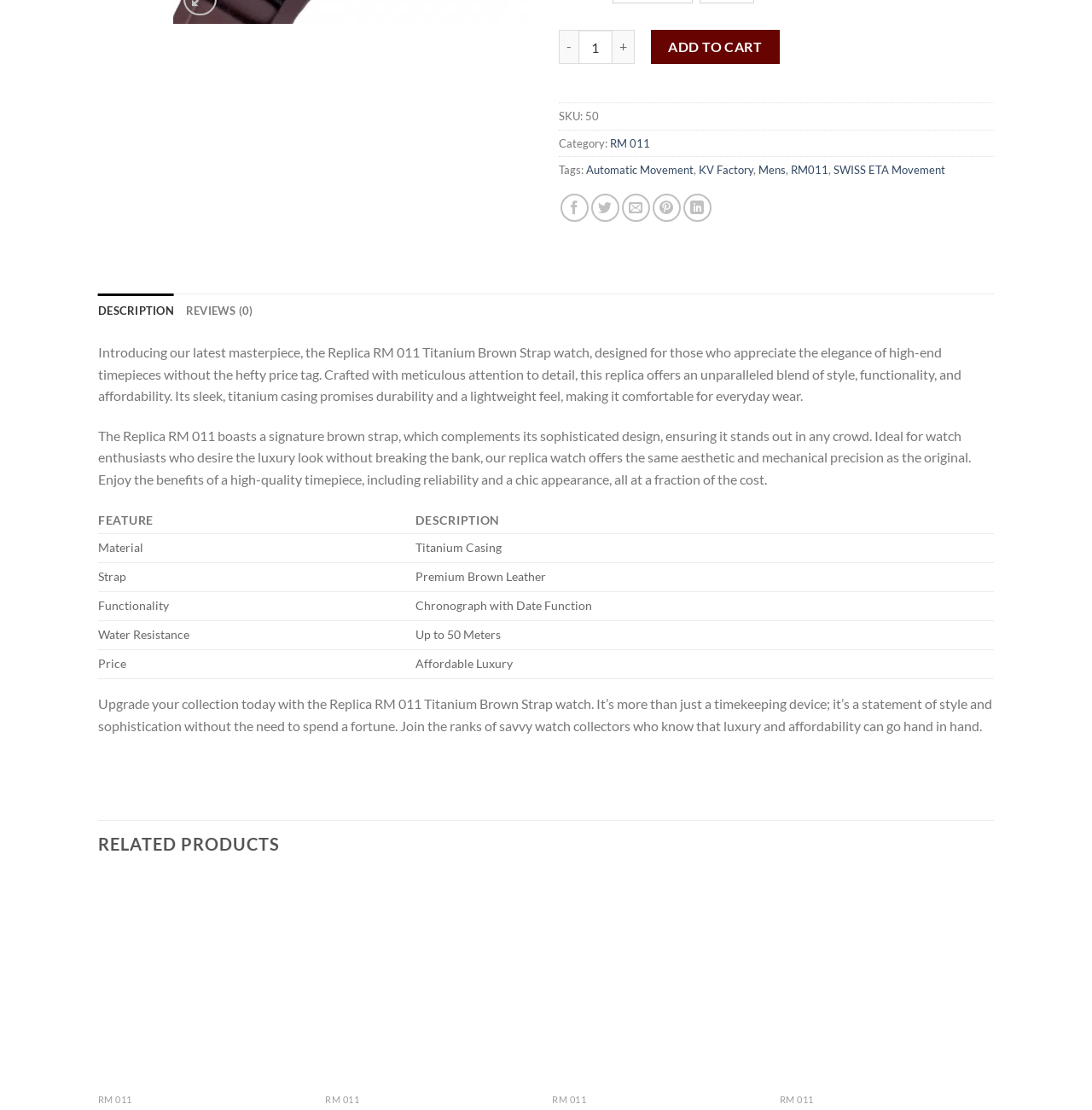Using the webpage screenshot, locate the HTML element that fits the following description and provide its bounding box: "Description".

[0.09, 0.264, 0.159, 0.295]